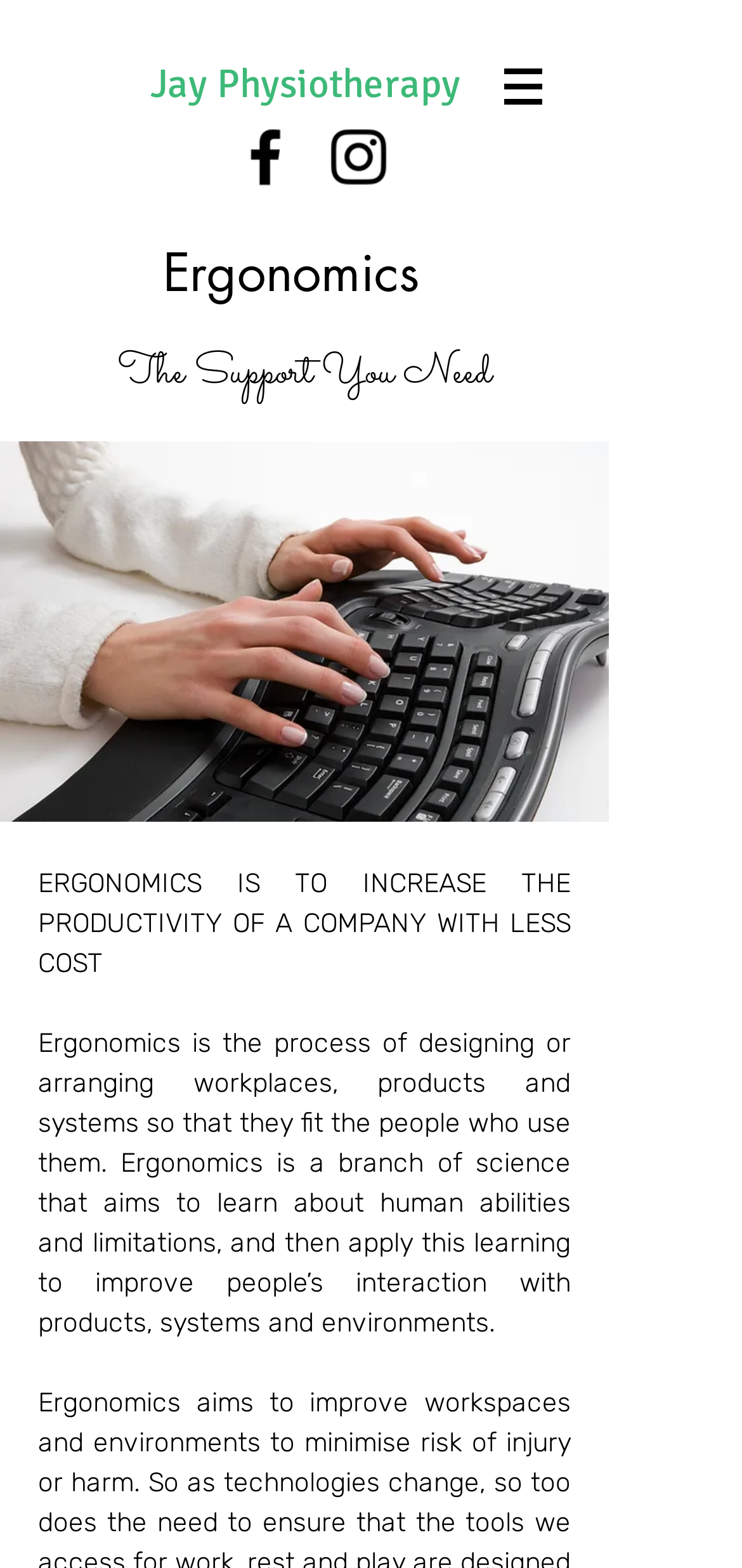What is the main topic of this webpage?
Using the screenshot, give a one-word or short phrase answer.

Ergonomics